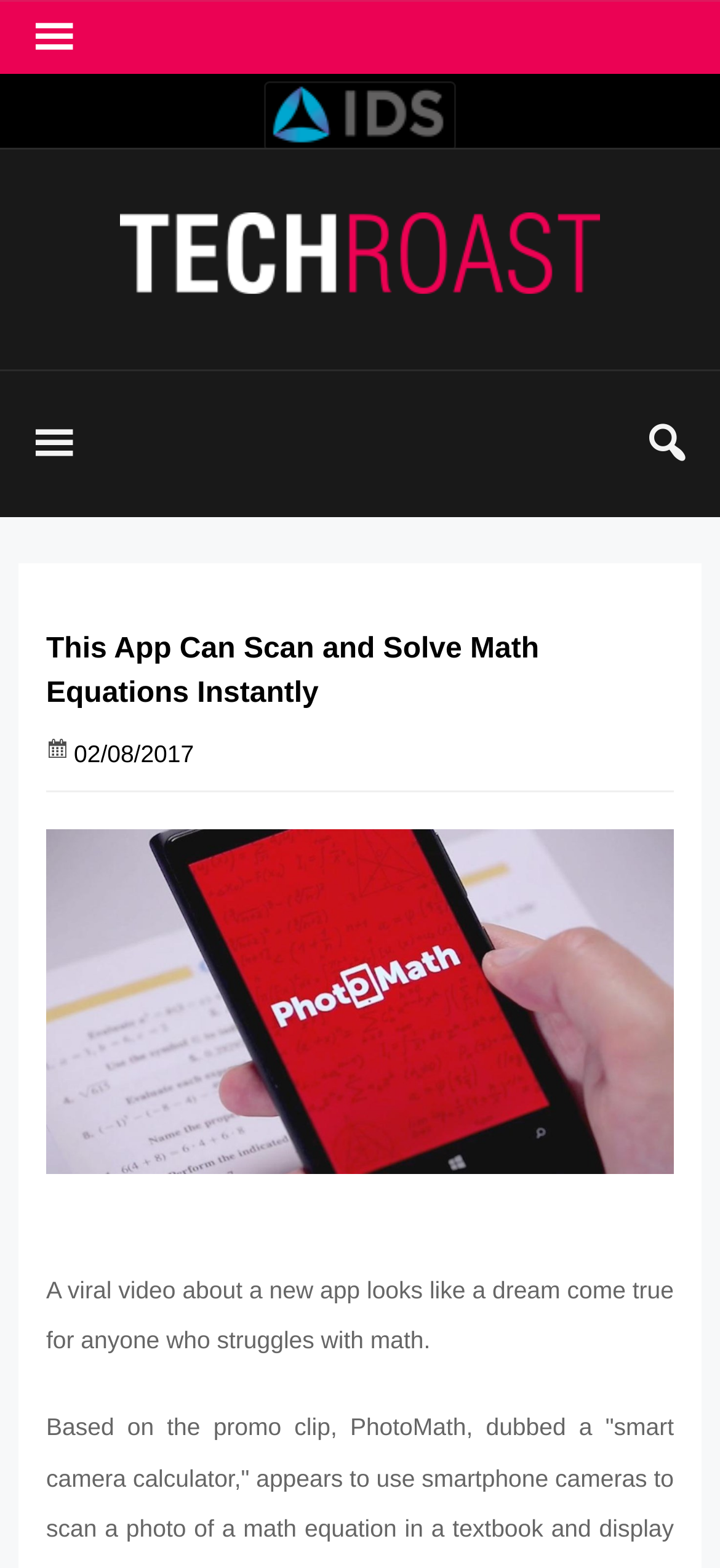What is the date of the article?
Based on the visual information, provide a detailed and comprehensive answer.

I found the date of the article by looking at the static text element located at [0.103, 0.472, 0.269, 0.489] which contains the text '02/08/2017'.